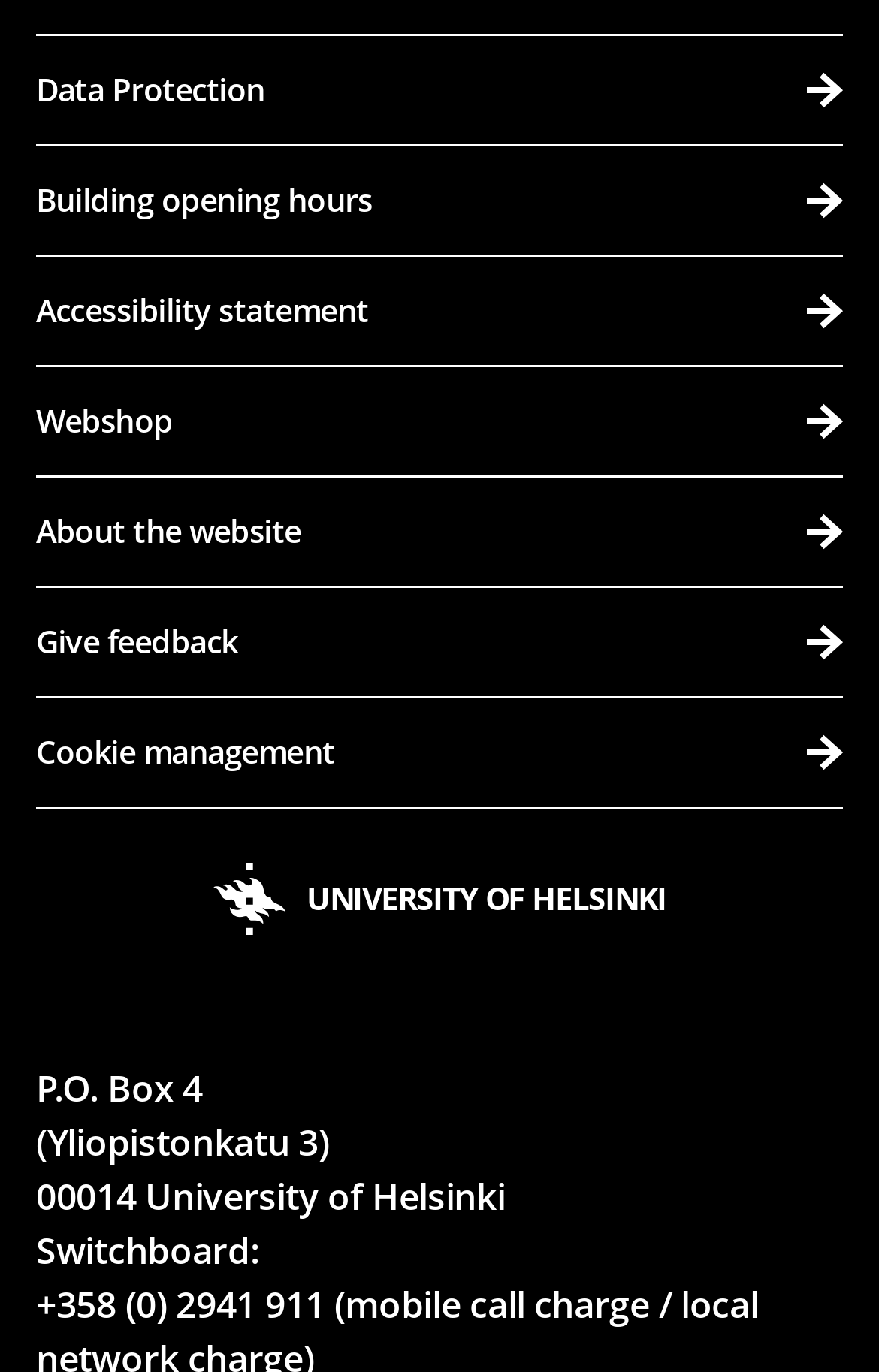Please determine the bounding box coordinates of the clickable area required to carry out the following instruction: "Visit the UNIVERSITY OF HELSINKI website". The coordinates must be four float numbers between 0 and 1, represented as [left, top, right, bottom].

[0.242, 0.63, 0.758, 0.682]